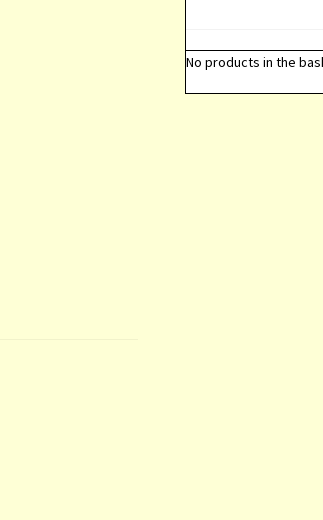List and describe all the prominent features within the image.

The image displays a message indicating that there are currently no products in the shopping basket on the Duck Cottage Books website. The message is presented clearly within a bordered box, emphasizing that the user's basket is empty. This context suggests that the user may have been browsing for books, such as "Night of the Mist," which is featured elsewhere on the site. The empty basket status encourages users to explore more products or return to the shopping area to add items of interest.